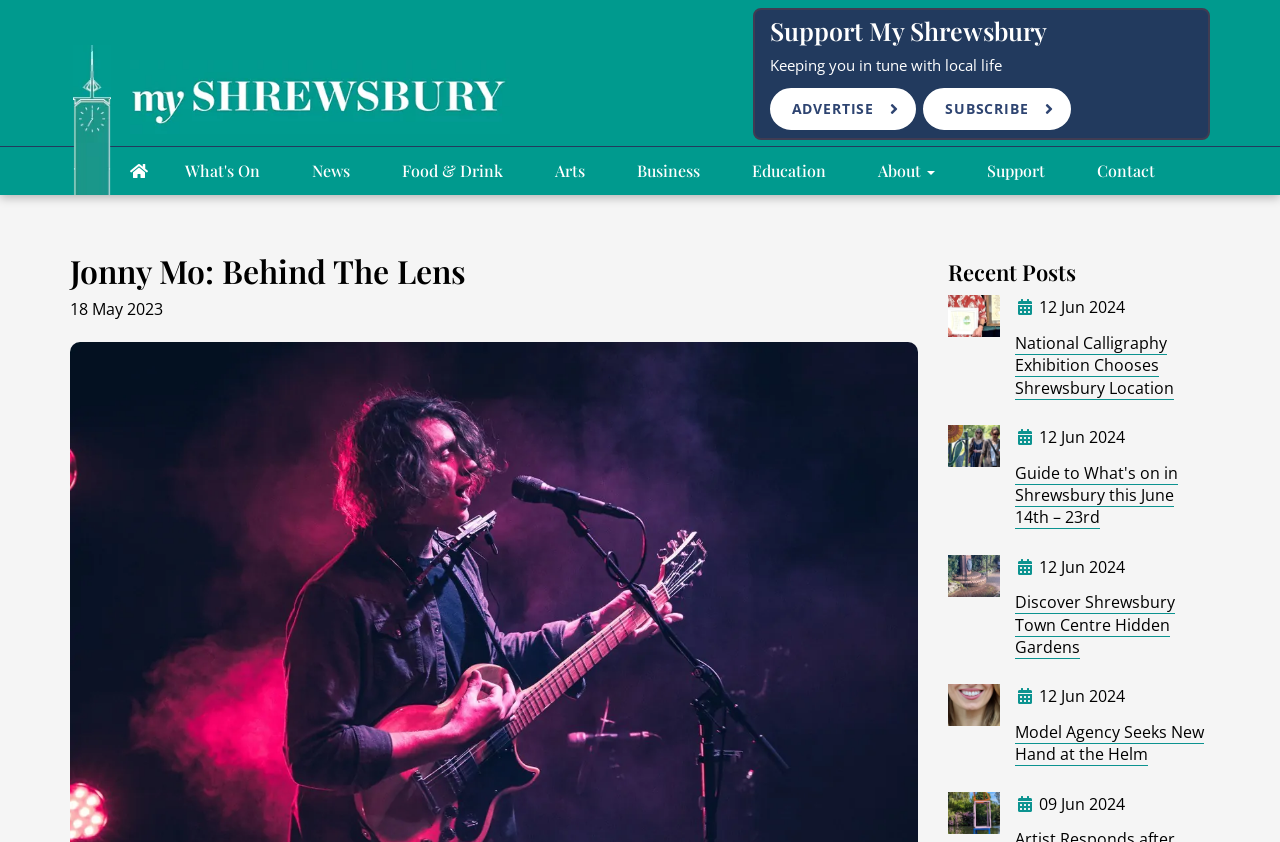Determine the bounding box coordinates for the element that should be clicked to follow this instruction: "Learn about 'Model Agency Seeks New Hand at the Helm'". The coordinates should be given as four float numbers between 0 and 1, in the format [left, top, right, bottom].

[0.793, 0.856, 0.941, 0.91]